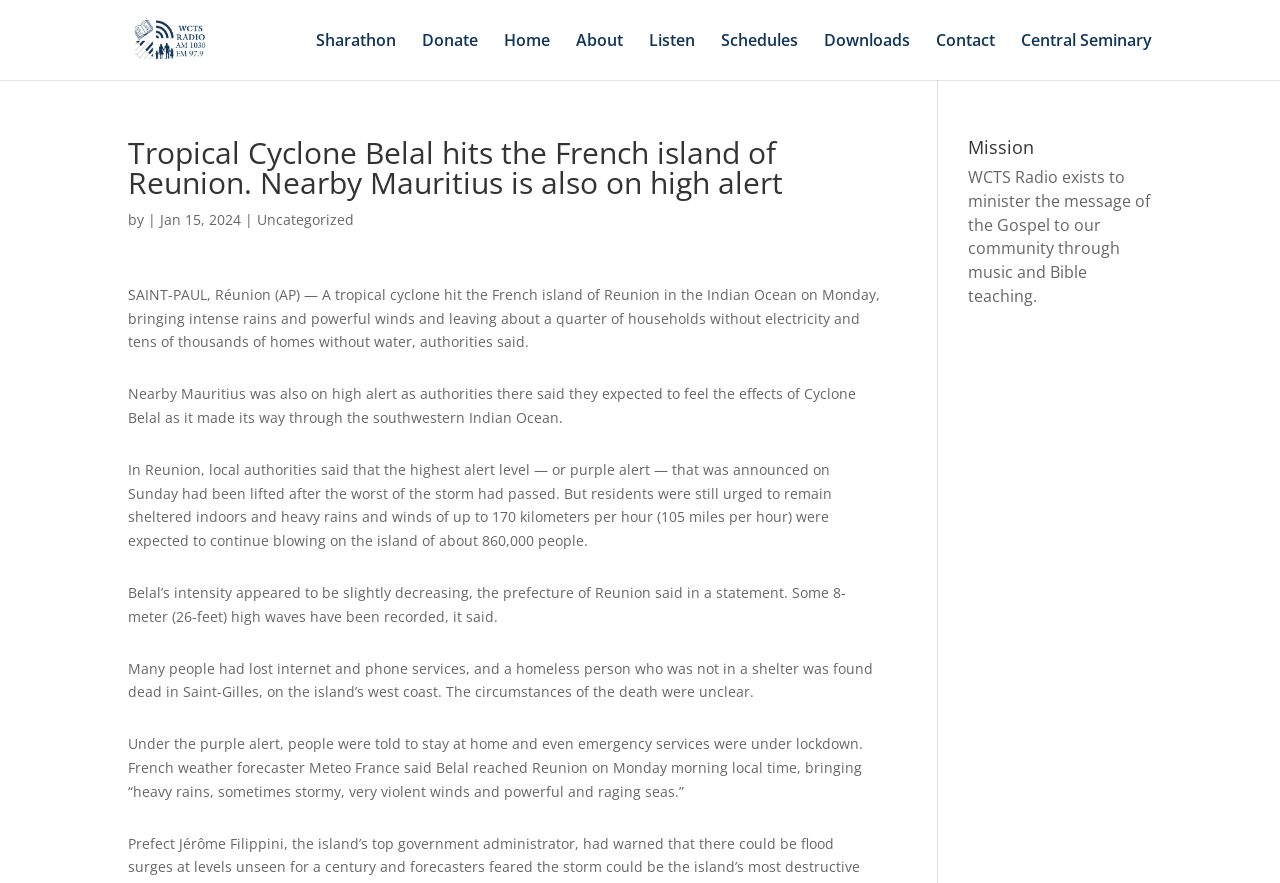Determine the bounding box coordinates of the area to click in order to meet this instruction: "Go to Home page".

[0.394, 0.037, 0.43, 0.091]